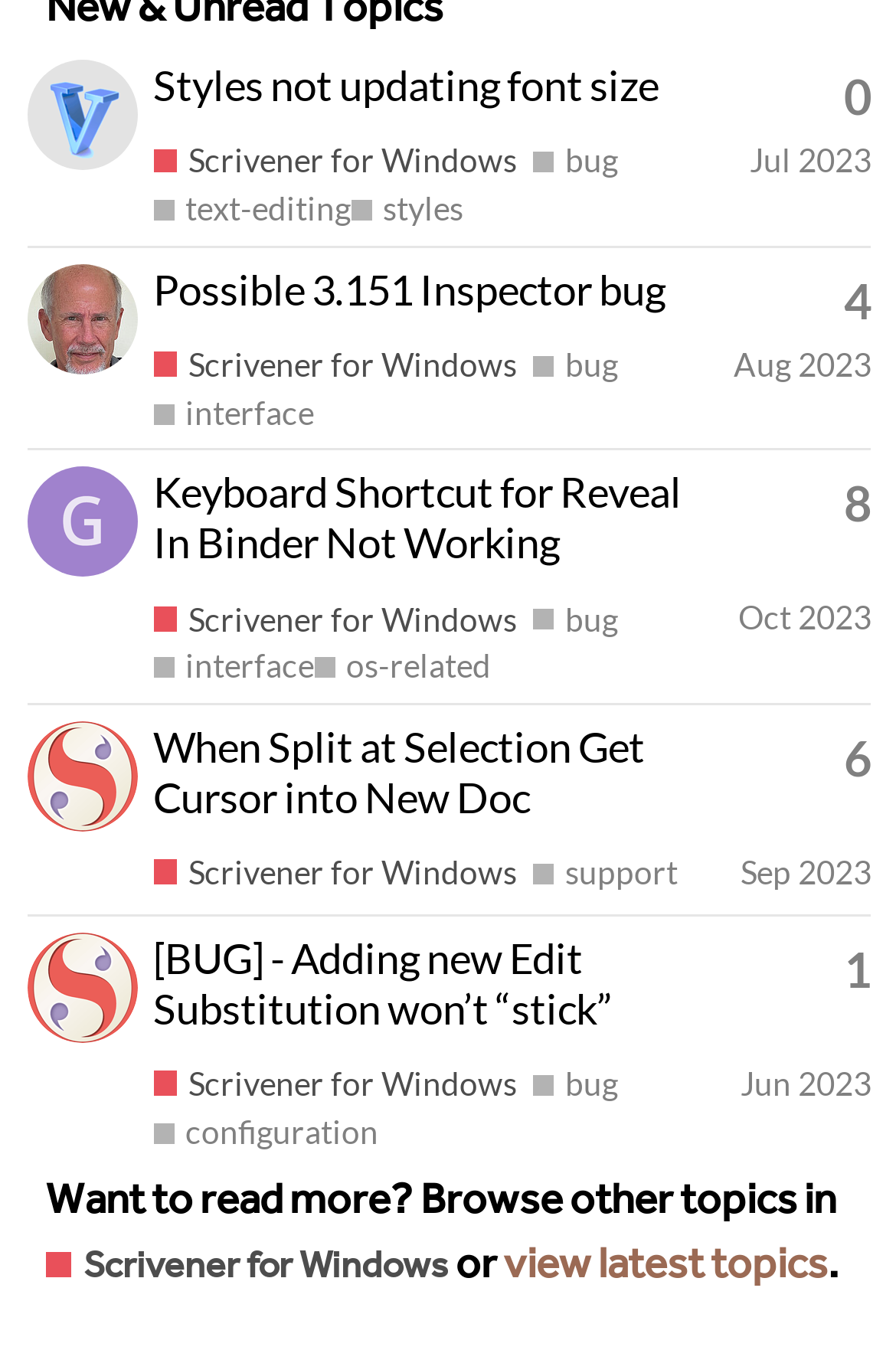Provide the bounding box coordinates of the HTML element this sentence describes: "Sep 2023".

[0.826, 0.63, 0.973, 0.659]